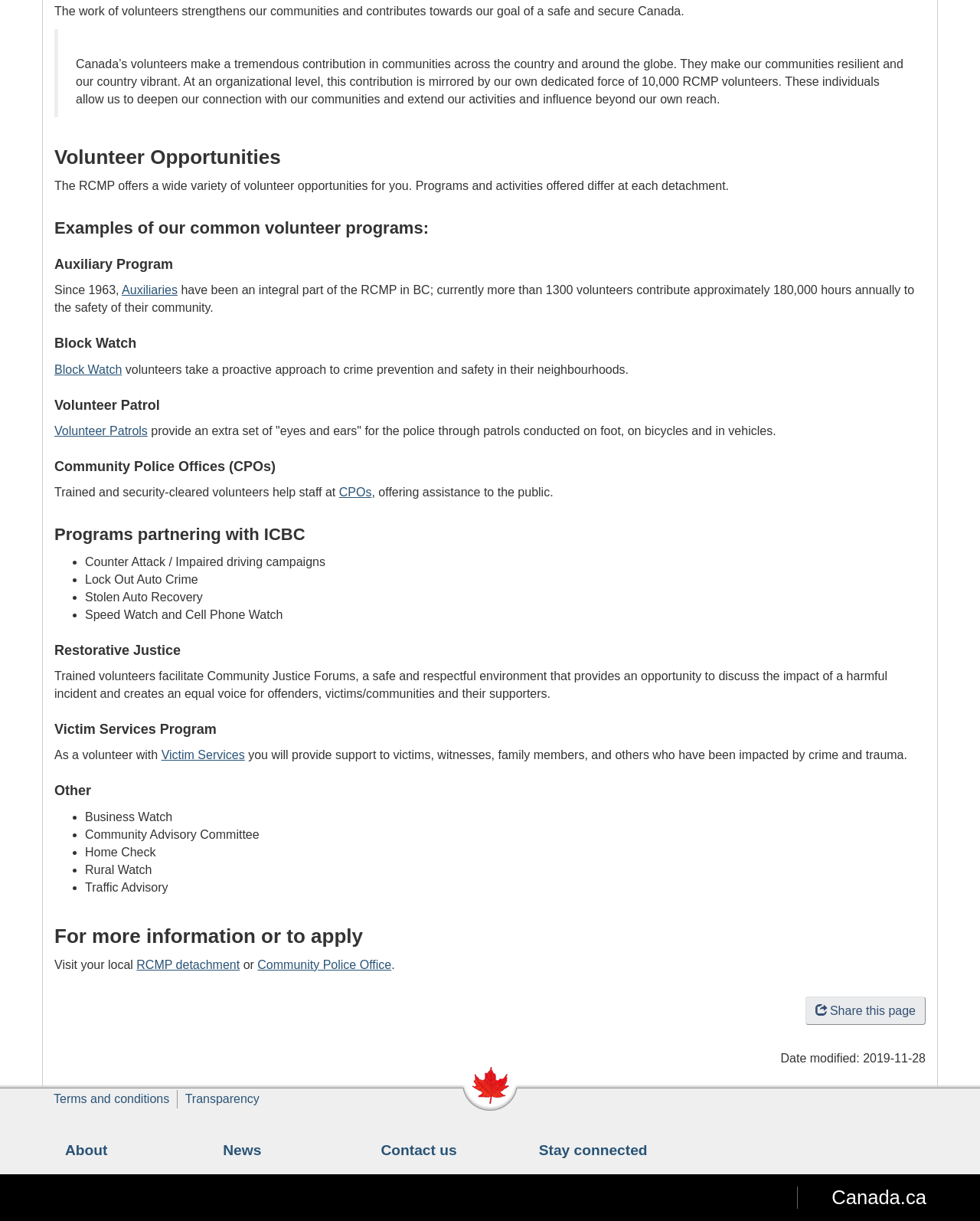Can you find the bounding box coordinates for the UI element given this description: "Terms and conditions"? Provide the coordinates as four float numbers between 0 and 1: [left, top, right, bottom].

[0.055, 0.894, 0.173, 0.905]